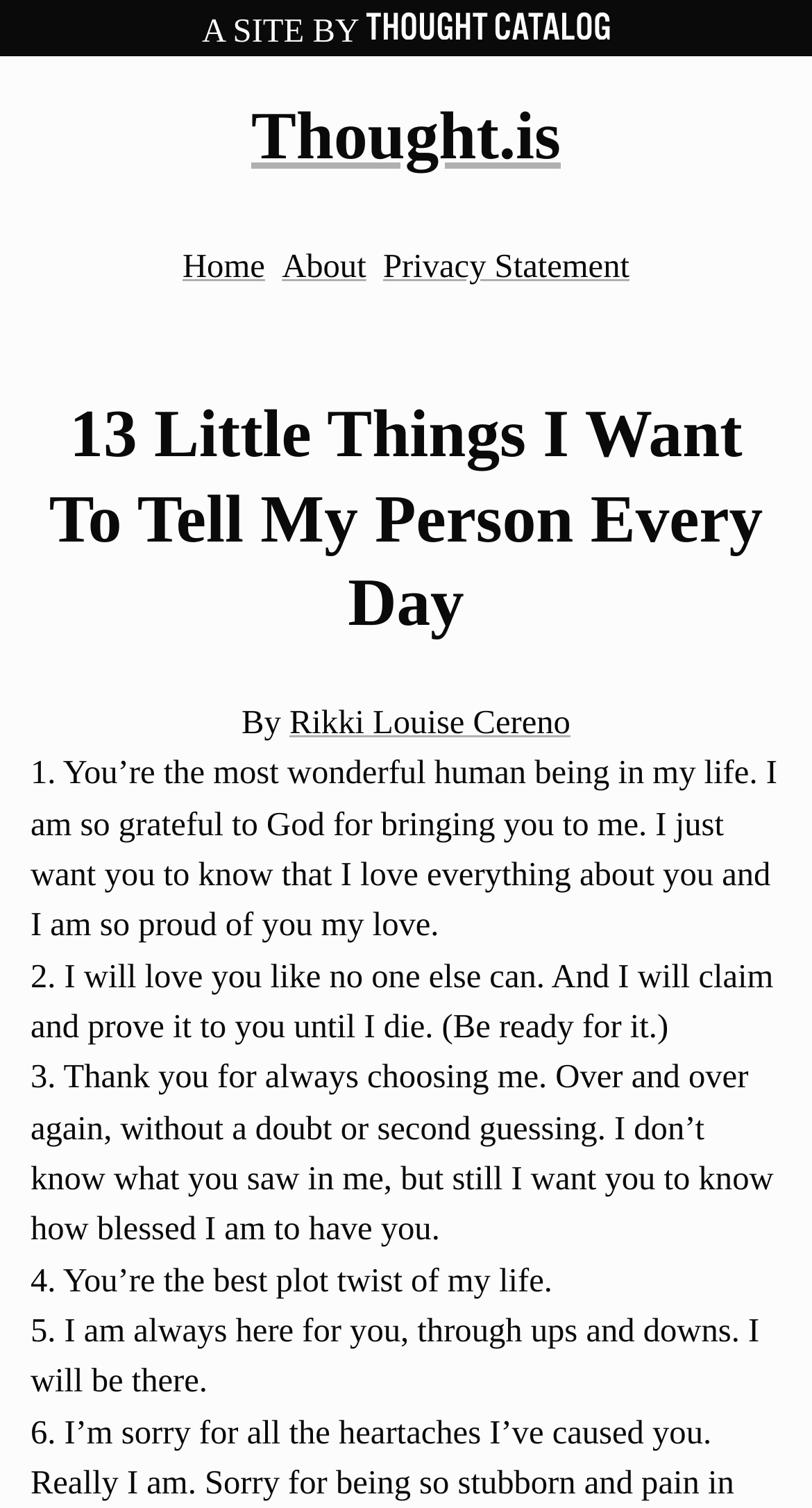Detail the various sections and features of the webpage.

The webpage appears to be a blog post or article titled "13 Little Things I Want To Tell My Person Every Day" on a website called Thought.is. At the top of the page, there is a header section with a link to the website's home page, about page, and privacy statement. Below this, there is a prominent header with the title of the article, accompanied by the author's name, Rikki Louise Cereno.

The main content of the page is a list of 13 short paragraphs or statements, each expressing a sentiment or message to a loved one. The text is arranged in a single column, with each paragraph separated by a small gap. The paragraphs are numbered from 1 to 5, and the text is written in a personal and affectionate tone.

There is an image of the Thought Catalog logo at the top right corner of the page, which is also a link to the Thought Catalog website. The overall layout of the page is simple and easy to read, with a focus on the text content.